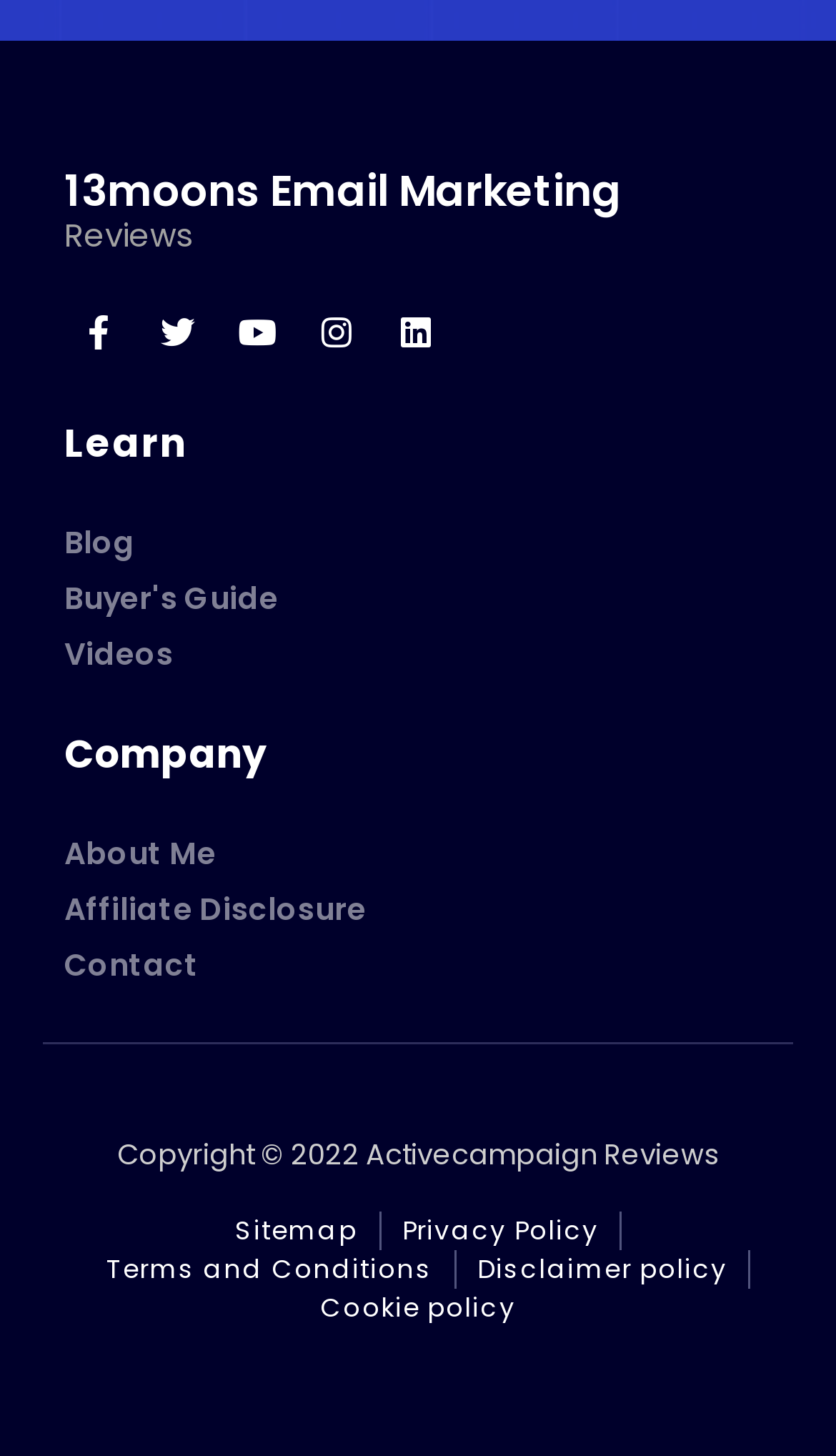Predict the bounding box of the UI element that fits this description: "Contact".

[0.077, 0.649, 0.923, 0.679]